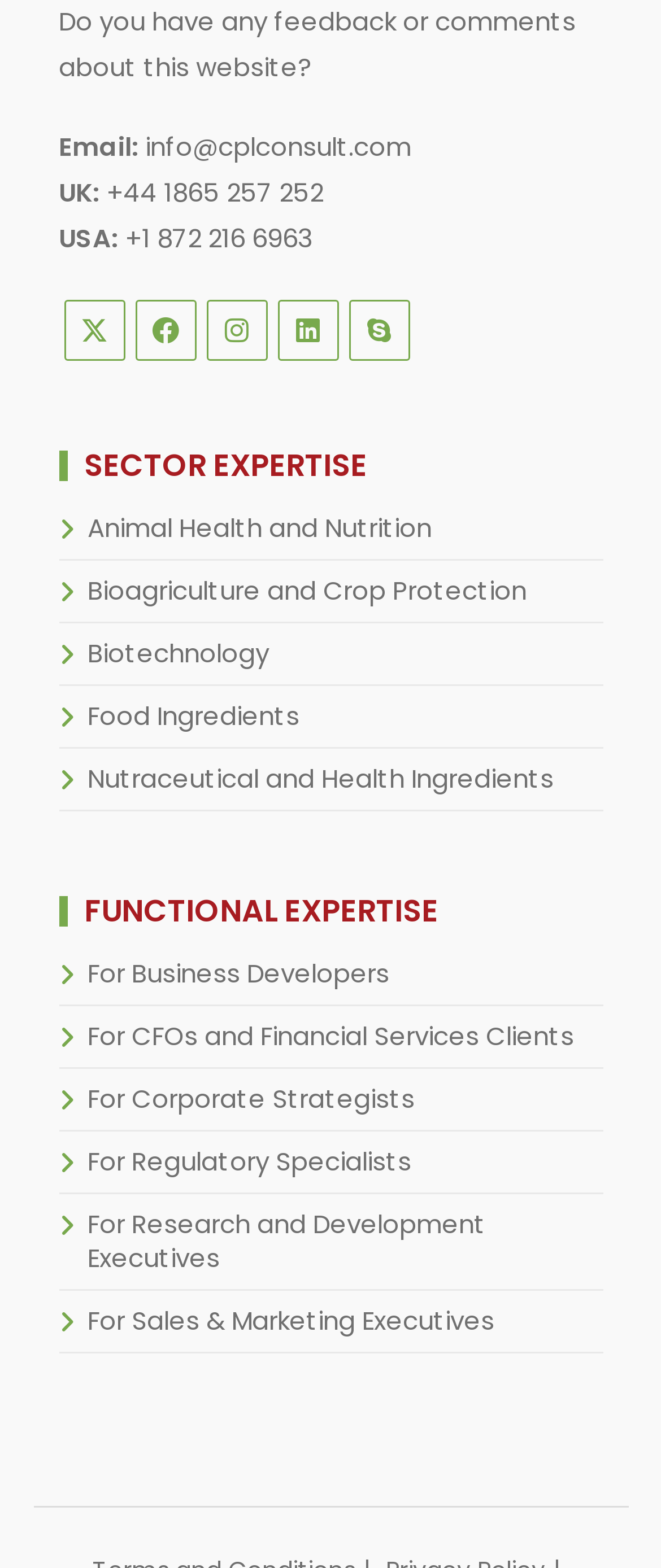Identify the bounding box for the UI element described as: "info@cplconsult.com". The coordinates should be four float numbers between 0 and 1, i.e., [left, top, right, bottom].

[0.219, 0.083, 0.622, 0.105]